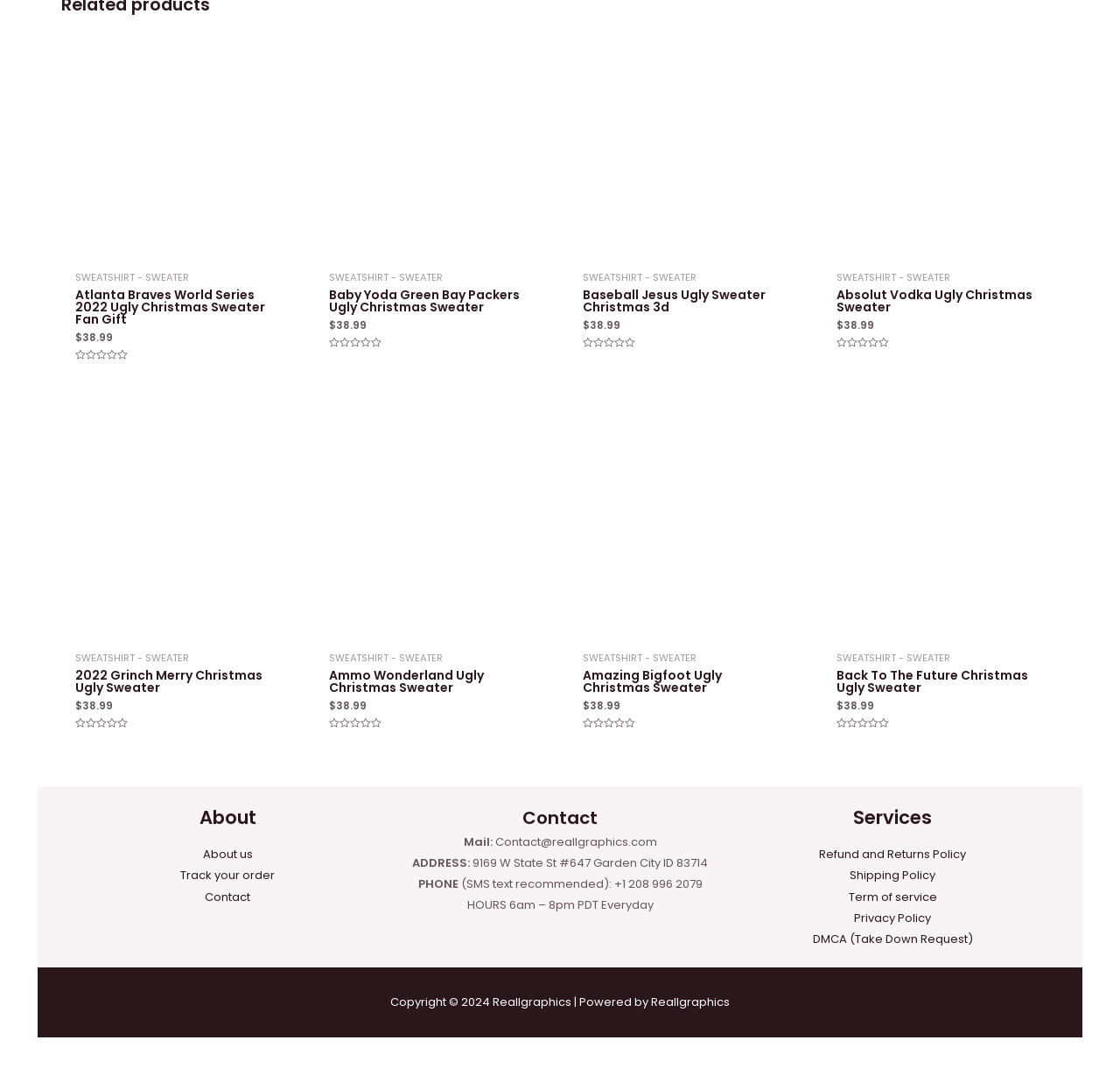Kindly determine the bounding box coordinates of the area that needs to be clicked to fulfill this instruction: "View Baseball Jesus Ugly Sweater Christmas 3d".

[0.52, 0.268, 0.707, 0.297]